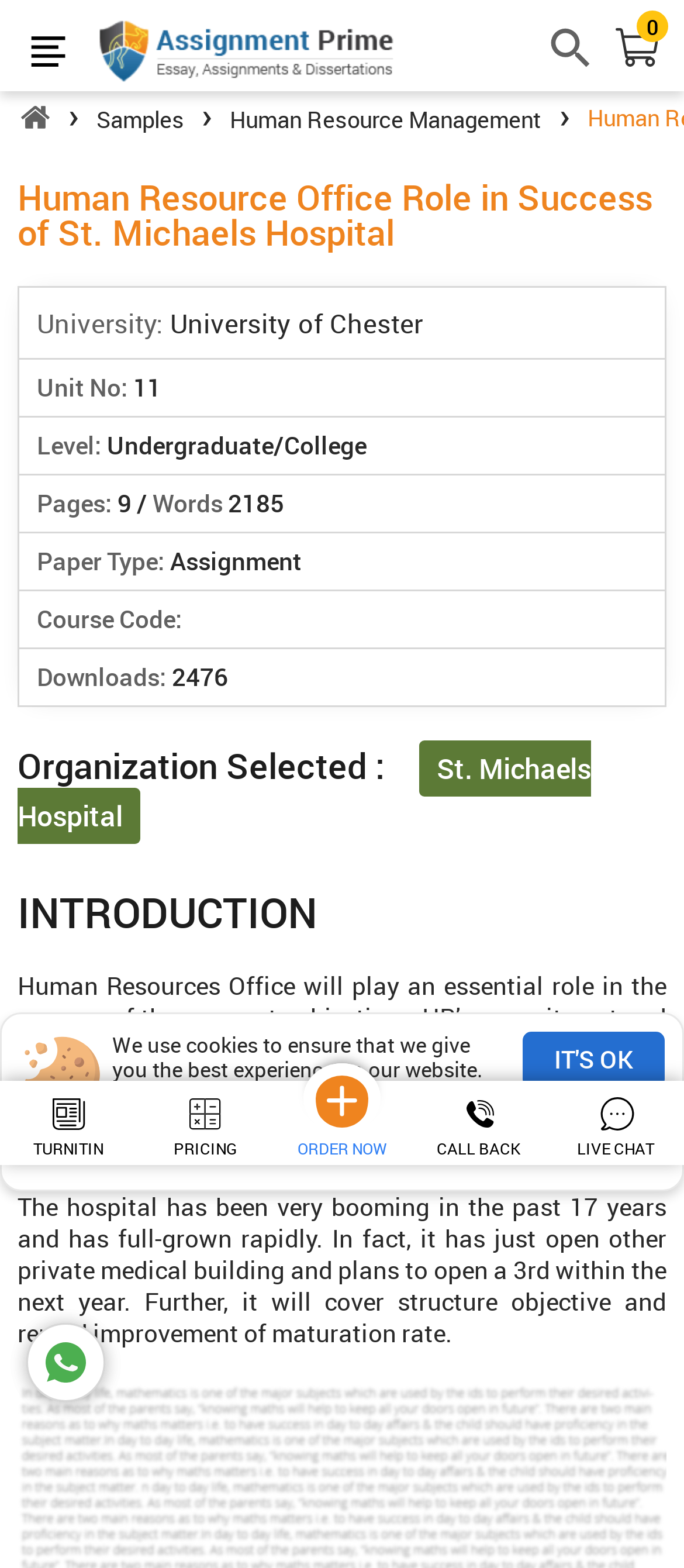Find the bounding box coordinates of the clickable area that will achieve the following instruction: "View cart".

[0.899, 0.024, 0.962, 0.048]